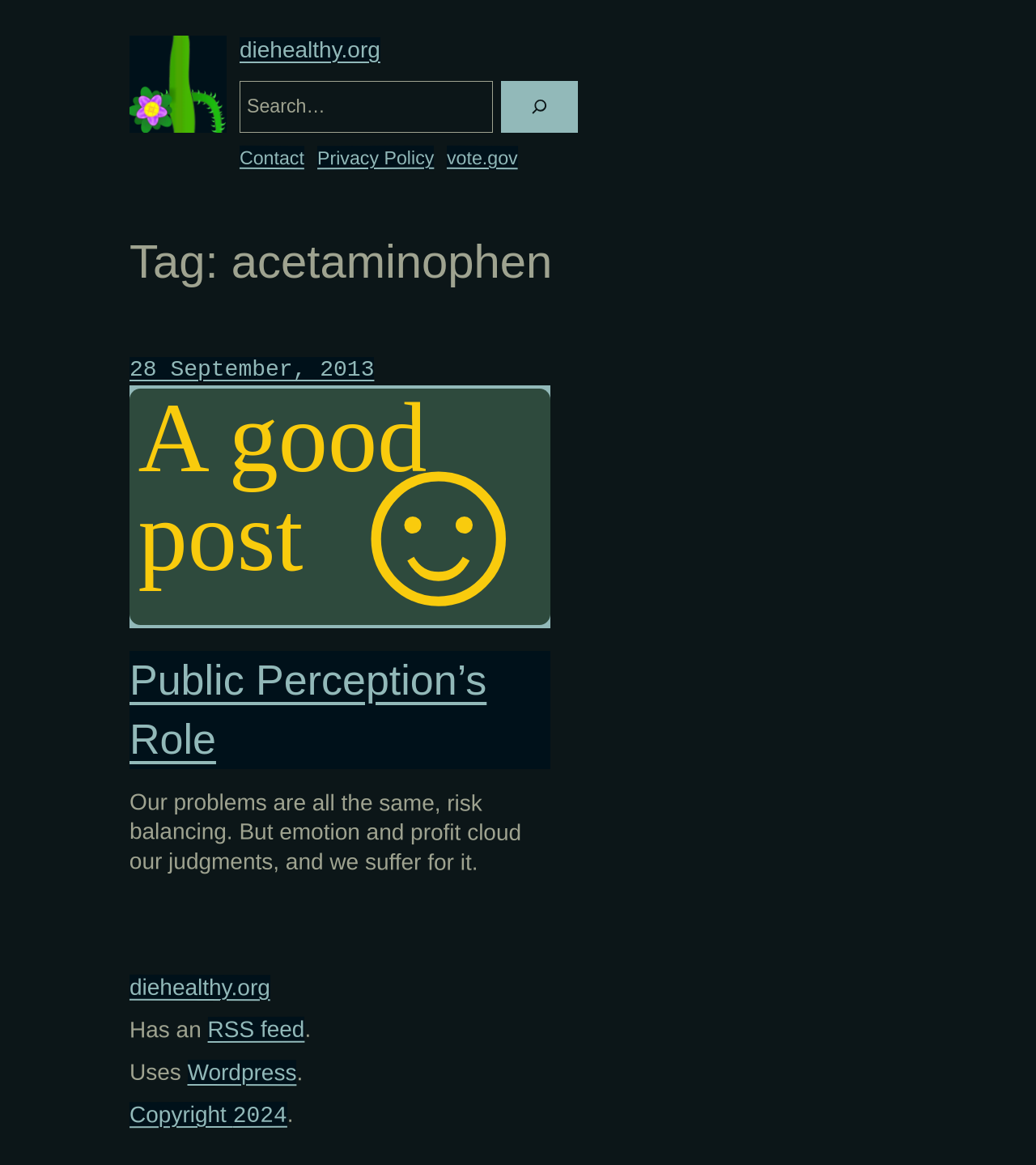Provide an in-depth caption for the webpage.

The webpage is about acetaminophen, a medication, and is part of the diehealthy.org website. At the top left, there is a logo featuring a purple flower with a stem bending off to the right and bottom, forming a lowercase D and H. Next to the logo is the website's name, "diehealthy.org", in a heading element. 

Below the logo and website name, there is a search bar with a search button on the right side, accompanied by a small magnifying glass icon. To the right of the search bar, there are three navigation links: "Contact", "Privacy Policy", and "vote.gov".

The main content of the webpage is divided into sections. The first section has a heading "Tag: acetaminophen" and a timestamp "28 September, 2013" below it. There is a figure with a link containing the text "a good post" with a smiley face.

The next section has a heading "Public Perception’s Role" and a paragraph of text below it, discussing how emotions and profit can cloud our judgments and lead to suffering. 

At the bottom of the webpage, there is a footer section with links to the website's RSS feed, Wordpress, and a copyright notice for 2024.